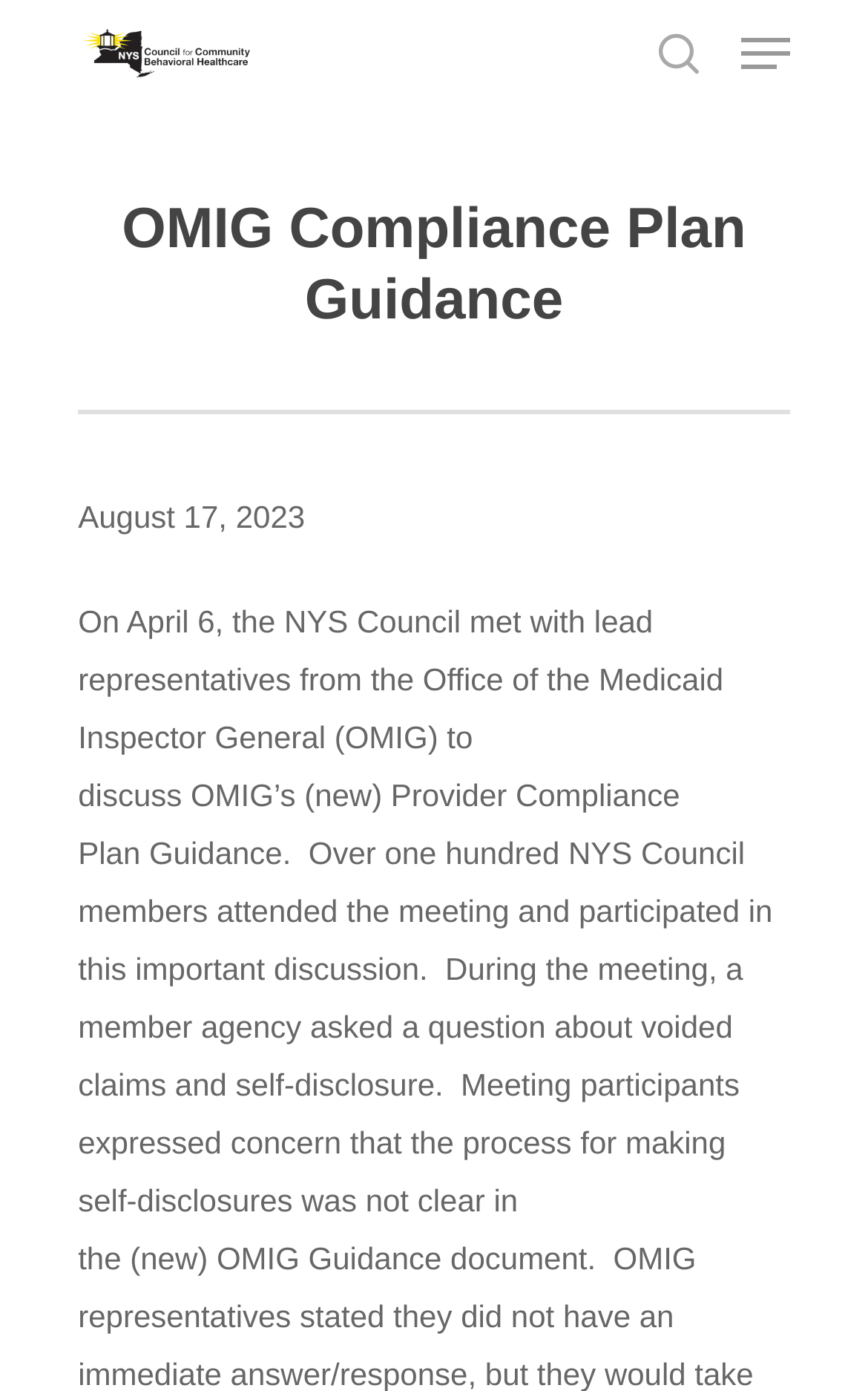Please determine the bounding box coordinates of the element to click on in order to accomplish the following task: "read about OMIG Compliance Plan Guidance". Ensure the coordinates are four float numbers ranging from 0 to 1, i.e., [left, top, right, bottom].

[0.09, 0.141, 0.91, 0.242]